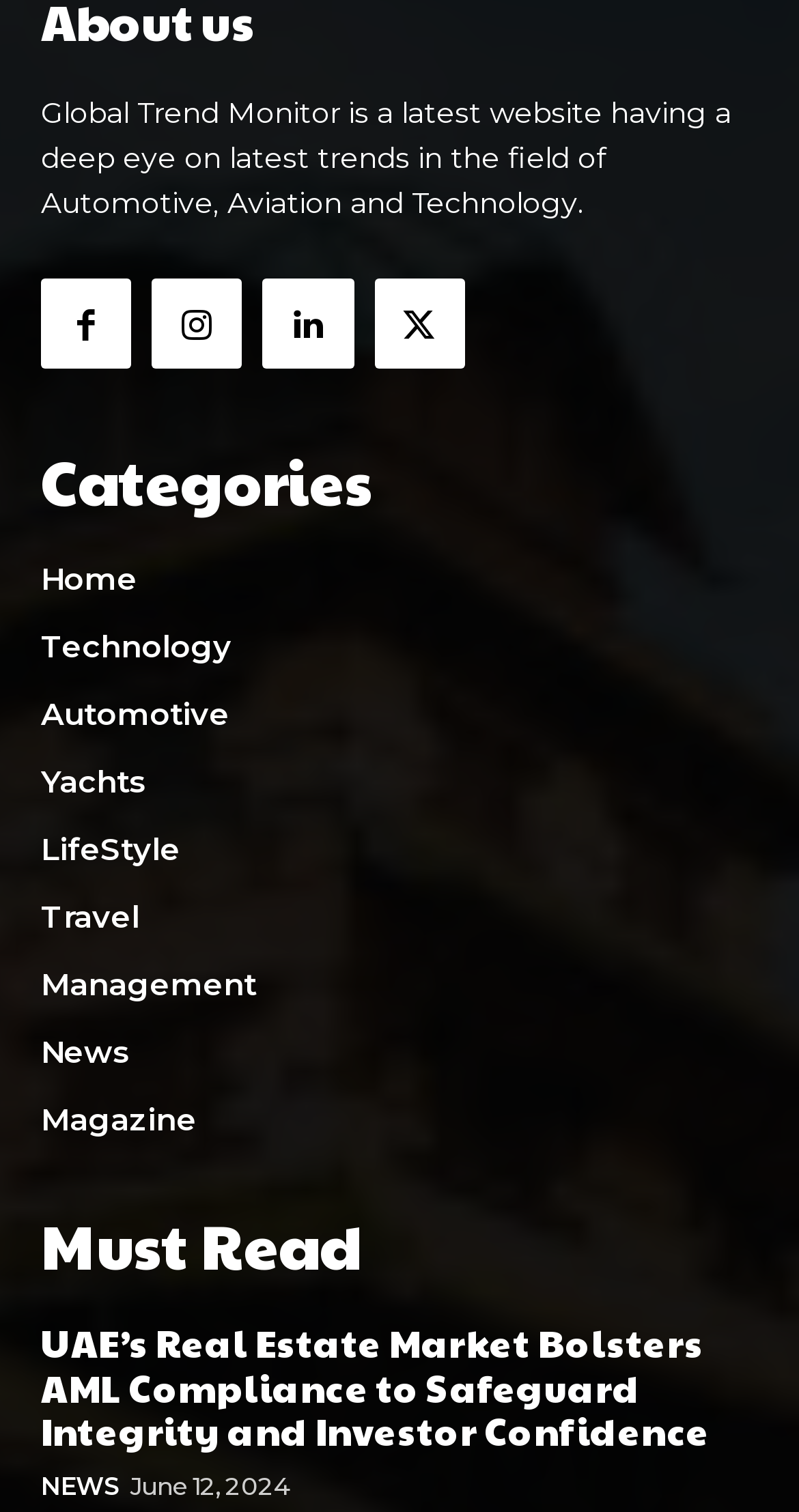Please find and report the bounding box coordinates of the element to click in order to perform the following action: "Check the latest news". The coordinates should be expressed as four float numbers between 0 and 1, in the format [left, top, right, bottom].

[0.051, 0.684, 0.949, 0.708]